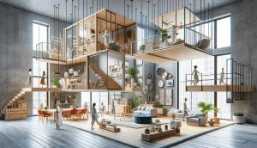Answer the question briefly using a single word or phrase: 
What is the purpose of strategically placing plants?

To bring life and freshness